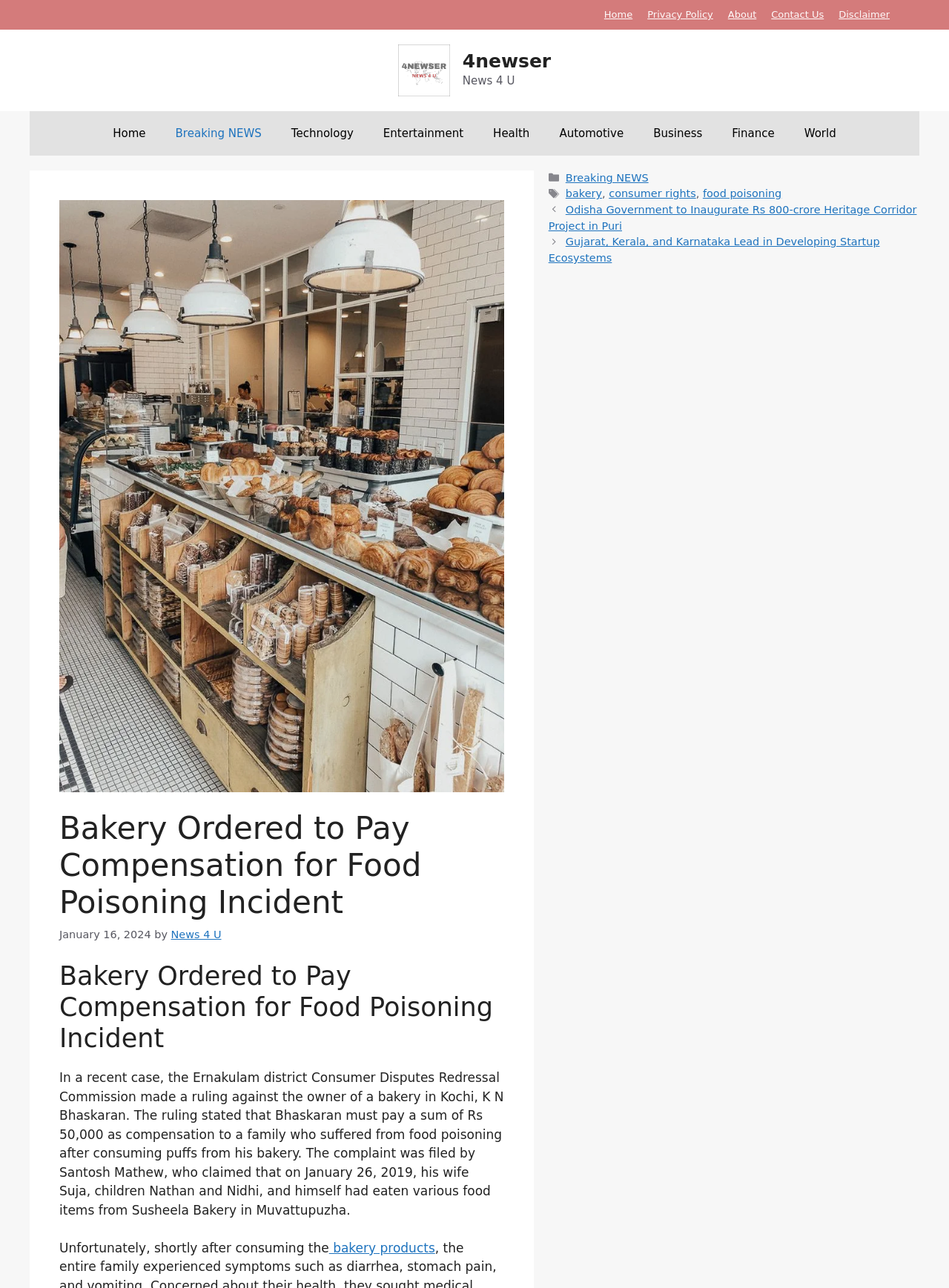Pinpoint the bounding box coordinates of the clickable element needed to complete the instruction: "search for news about food poisoning". The coordinates should be provided as four float numbers between 0 and 1: [left, top, right, bottom].

[0.741, 0.146, 0.824, 0.155]